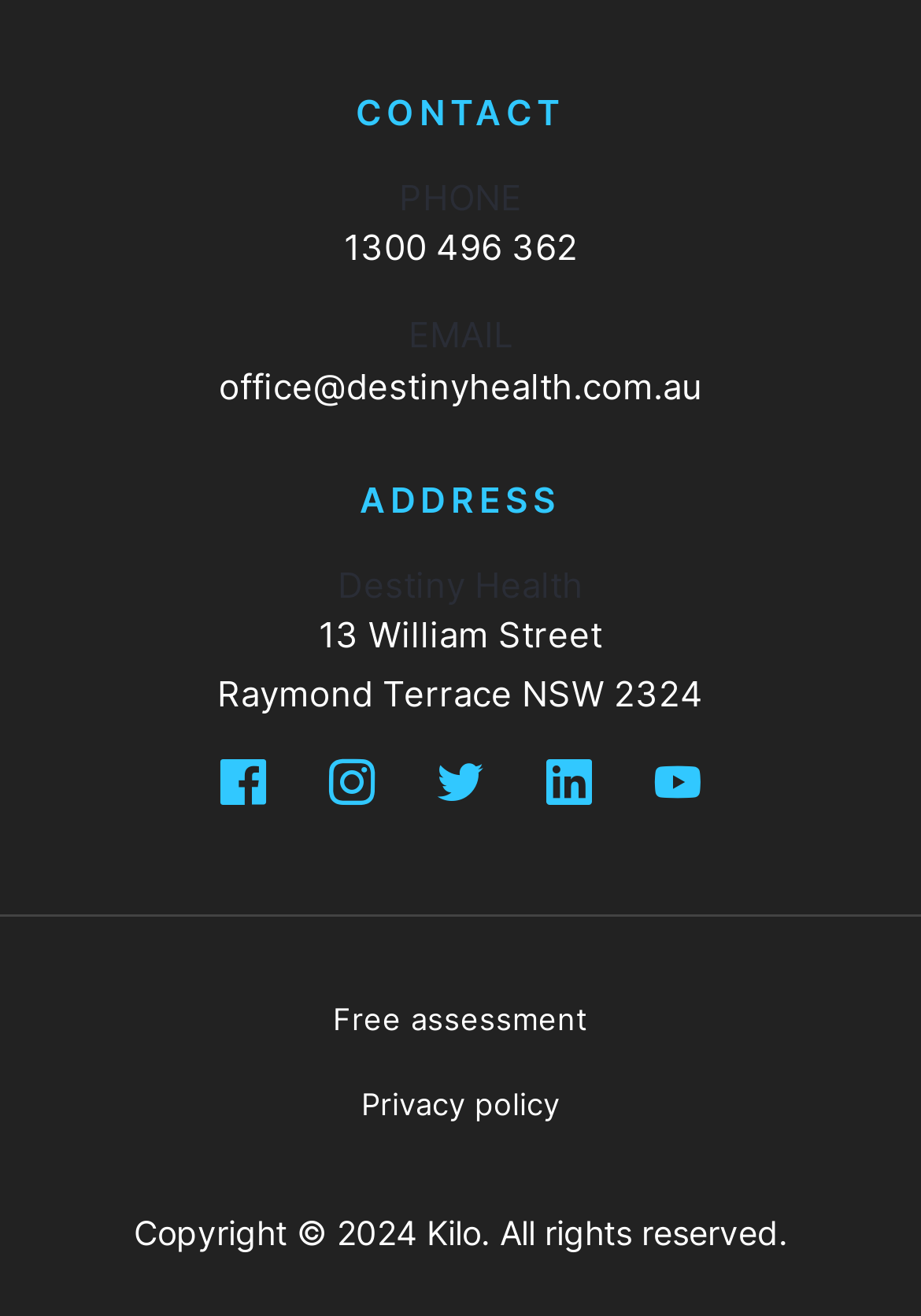Please determine the bounding box coordinates of the clickable area required to carry out the following instruction: "Follow us on facebook". The coordinates must be four float numbers between 0 and 1, represented as [left, top, right, bottom].

[0.238, 0.574, 0.305, 0.617]